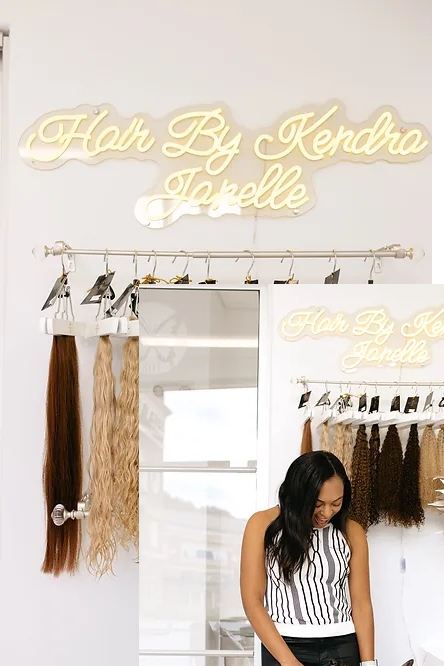When did Kendra start her career?
Please provide a comprehensive and detailed answer to the question.

According to the caption, Kendra began her career in the hair industry in 2010, which suggests that she has been in the profession for a significant amount of time and has likely gained considerable experience and expertise.